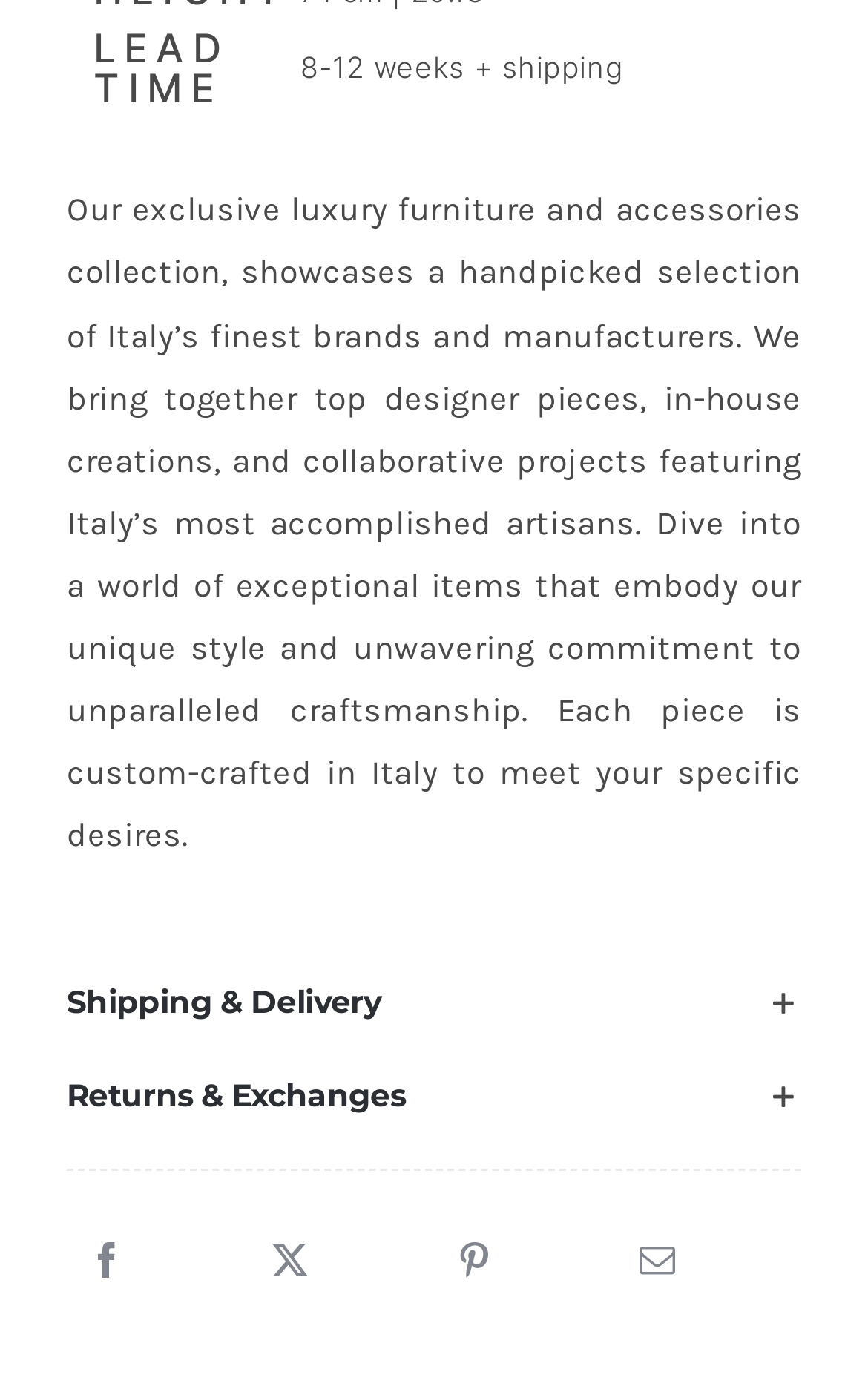How many social media links are available?
Using the image as a reference, give a one-word or short phrase answer.

3